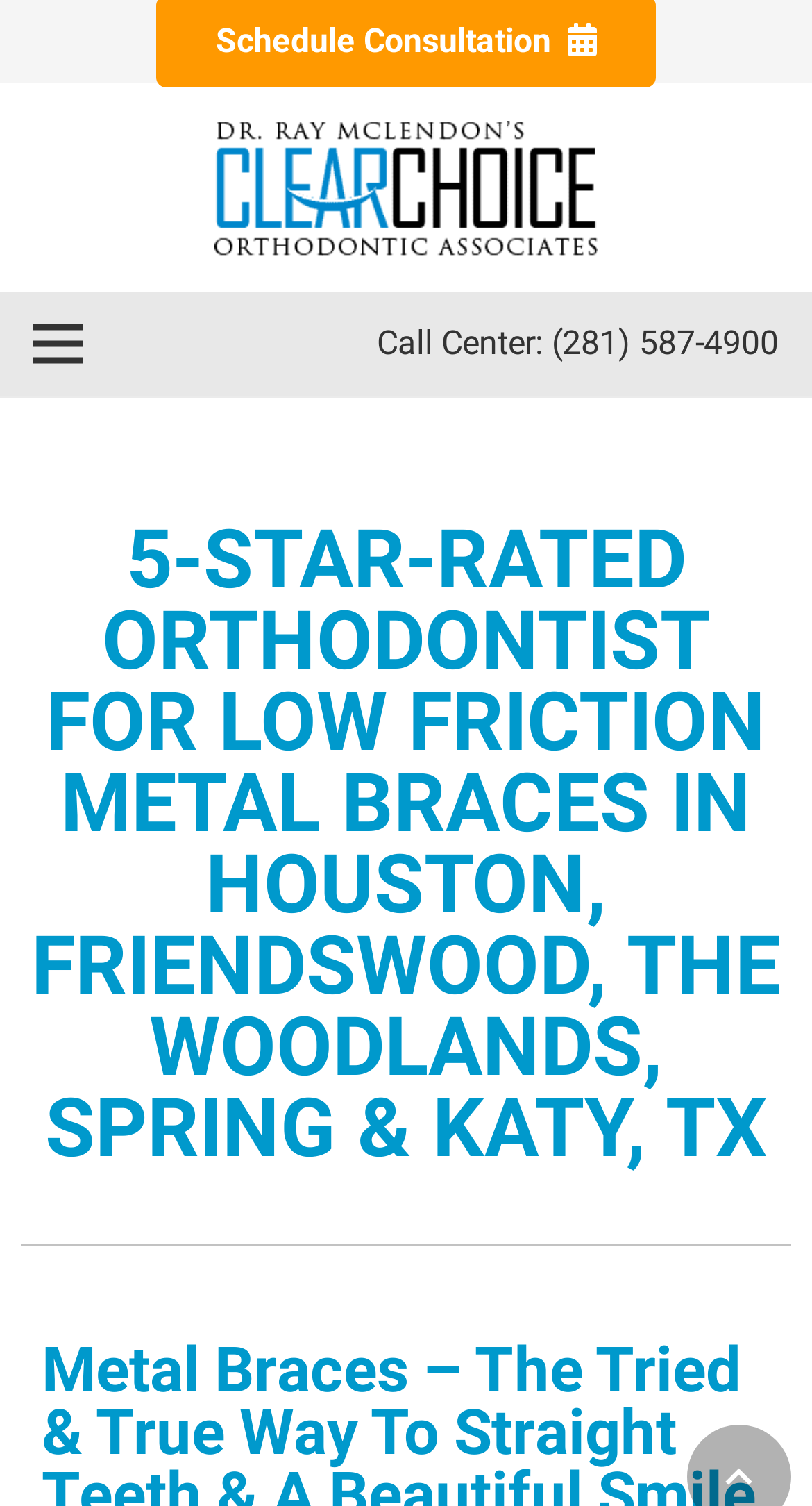Please find the bounding box coordinates in the format (top-left x, top-left y, bottom-right x, bottom-right y) for the given element description. Ensure the coordinates are floating point numbers between 0 and 1. Description: Call Center: (281) 587-4900

[0.464, 0.214, 0.959, 0.241]